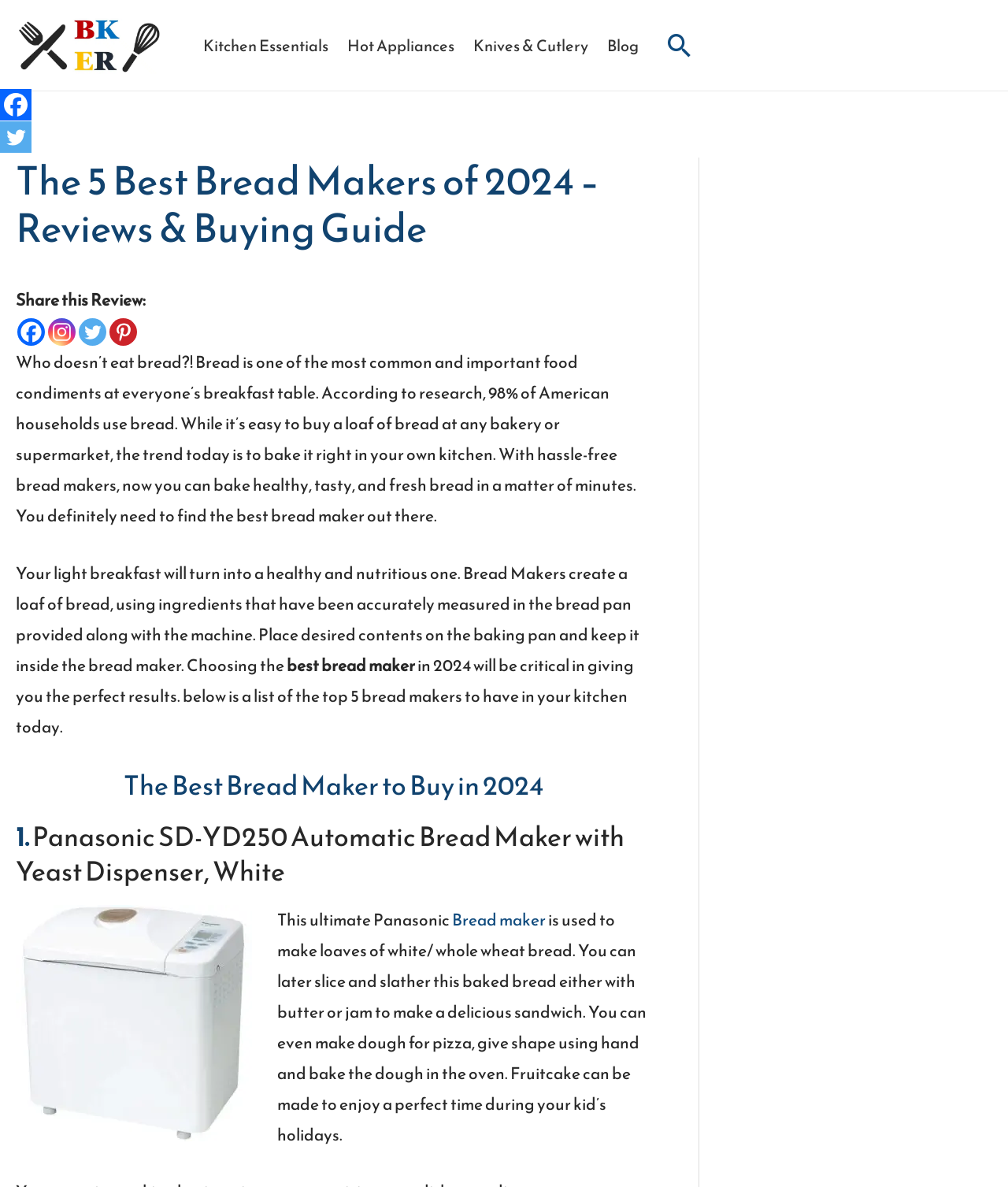Please provide the bounding box coordinates for the element that needs to be clicked to perform the instruction: "Click the 'ADD TO CART' button". The coordinates must consist of four float numbers between 0 and 1, formatted as [left, top, right, bottom].

None